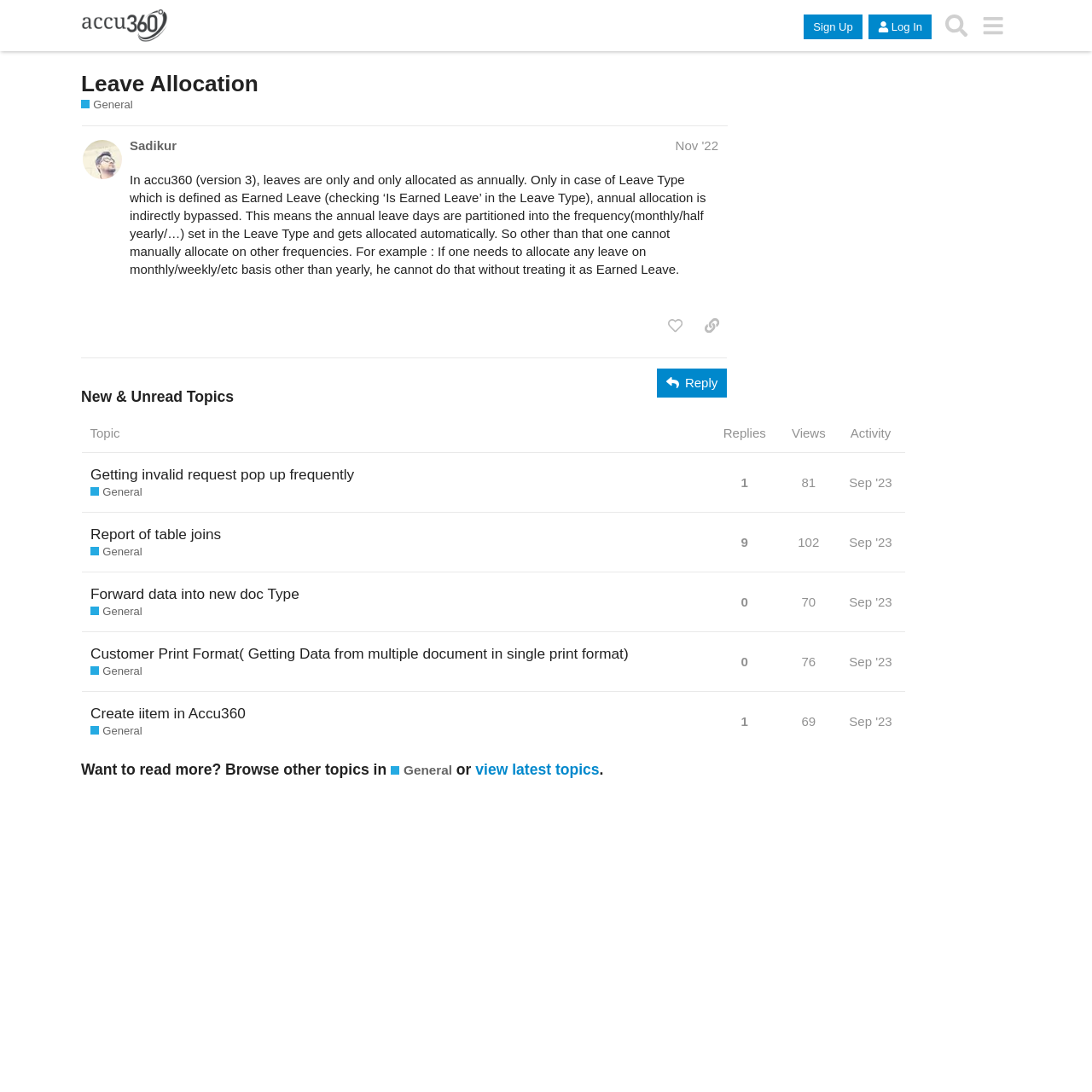Please specify the coordinates of the bounding box for the element that should be clicked to carry out this instruction: "Toggle high contrast". The coordinates must be four float numbers between 0 and 1, formatted as [left, top, right, bottom].

None